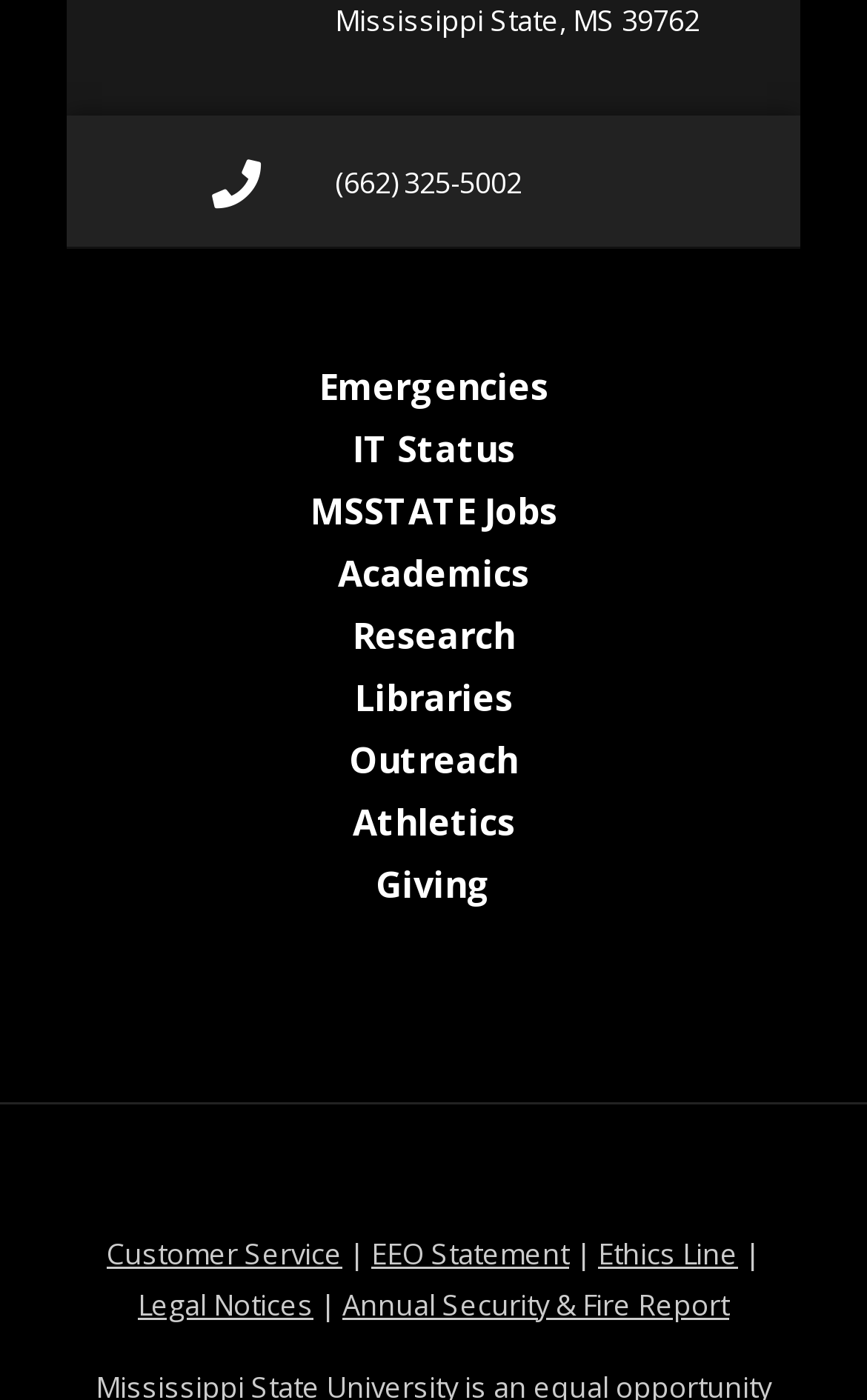Determine the bounding box coordinates of the UI element described below. Use the format (top-left x, top-left y, bottom-right x, bottom-right y) with floating point numbers between 0 and 1: Research at MSState

[0.406, 0.437, 0.594, 0.472]